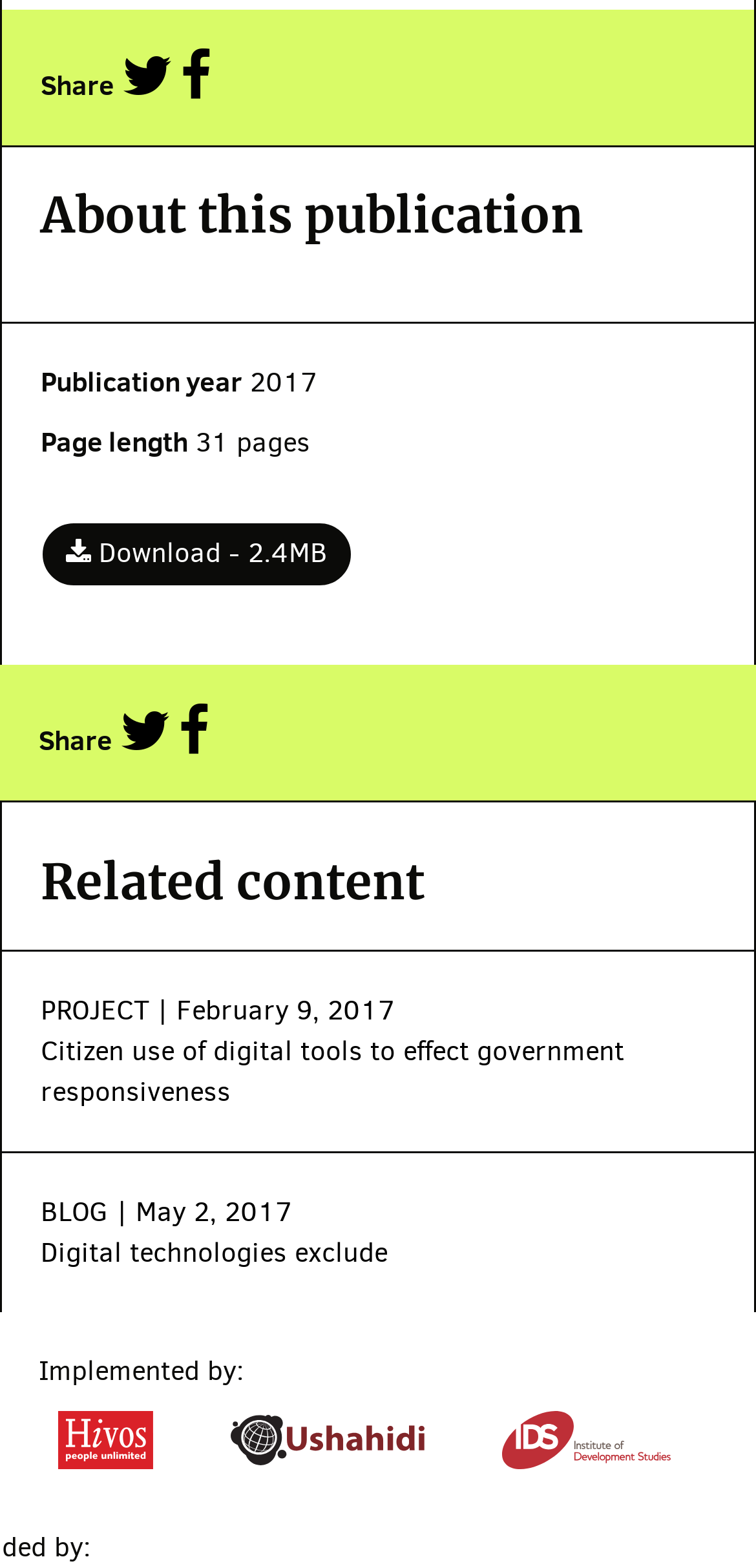Provide the bounding box coordinates for the specified HTML element described in this description: "parent_node: Share". The coordinates should be four float numbers ranging from 0 to 1, in the format [left, top, right, bottom].

[0.238, 0.043, 0.279, 0.067]